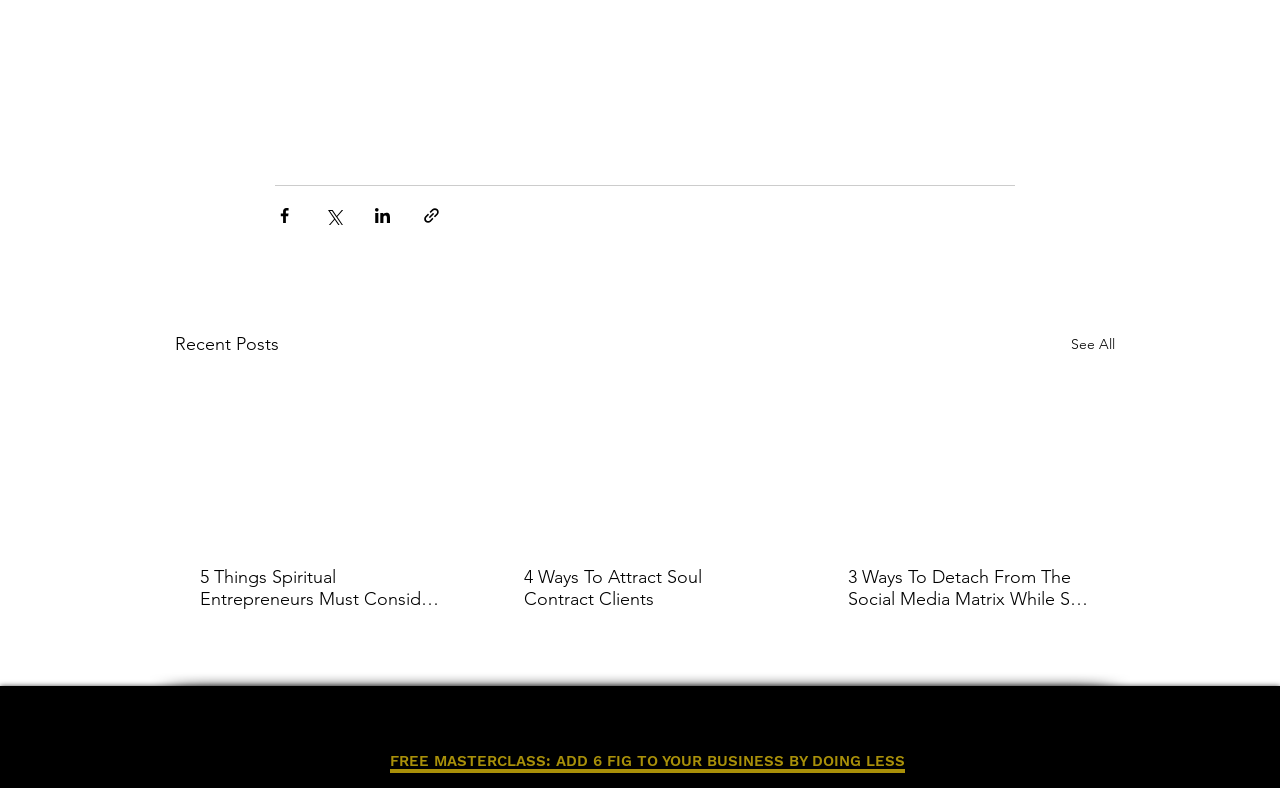Is there a 'See All' option for recent posts?
Look at the screenshot and respond with one word or a short phrase.

Yes